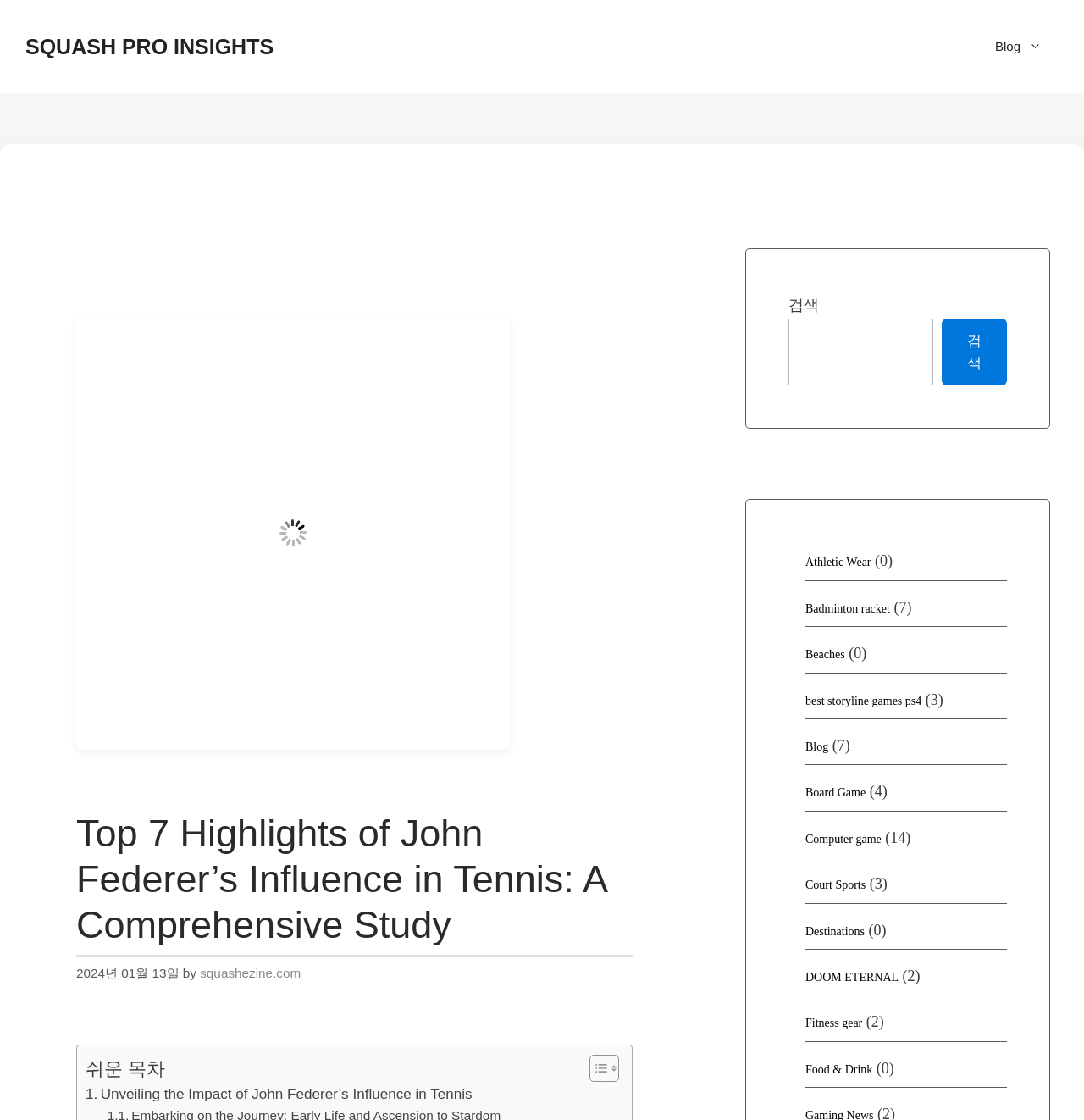Determine the bounding box coordinates of the section to be clicked to follow the instruction: "Search for something". The coordinates should be given as four float numbers between 0 and 1, formatted as [left, top, right, bottom].

[0.727, 0.285, 0.861, 0.344]